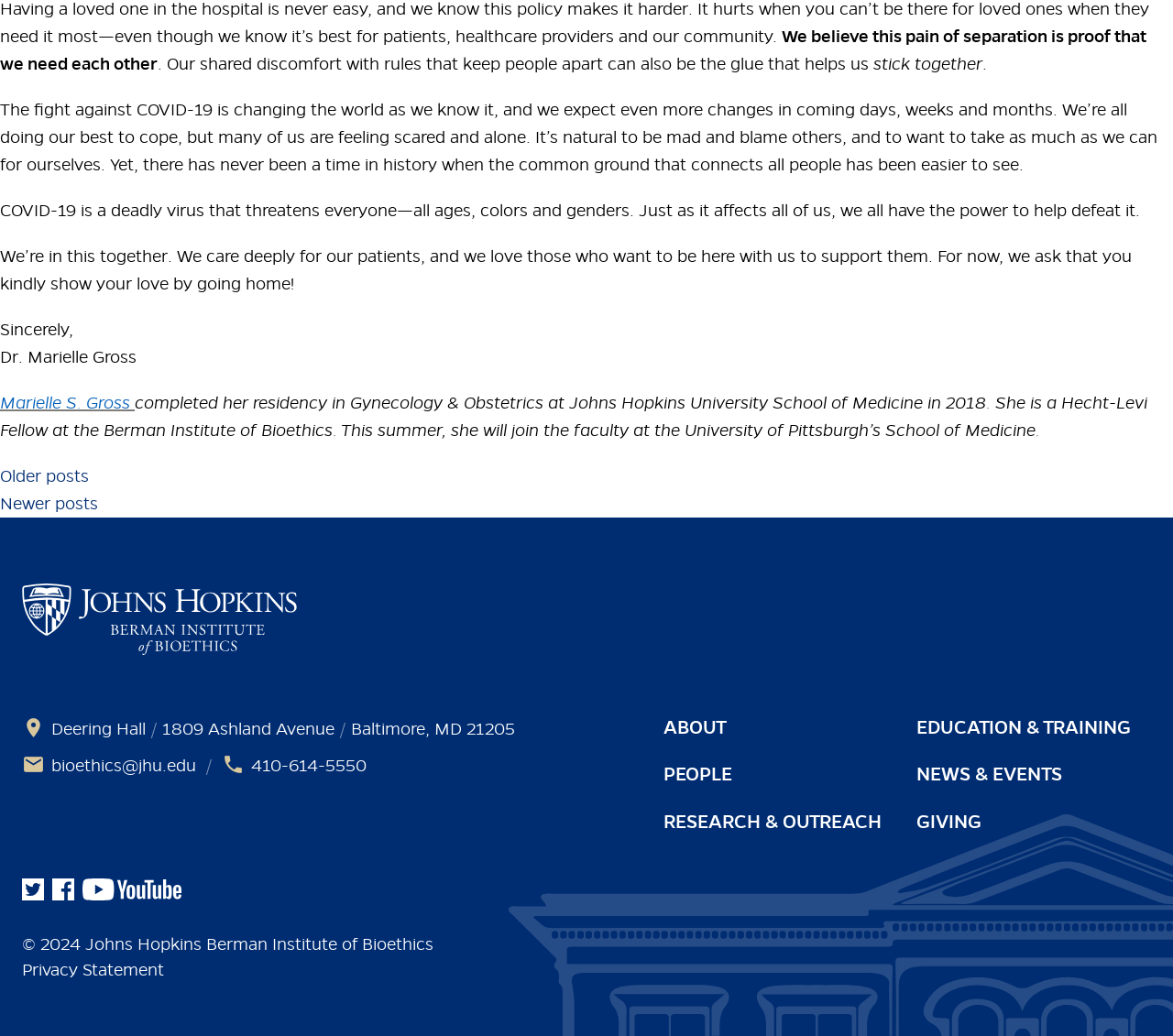Using the element description provided, determine the bounding box coordinates in the format (top-left x, top-left y, bottom-right x, bottom-right y). Ensure that all values are floating point numbers between 0 and 1. Element description: About

[0.566, 0.691, 0.62, 0.714]